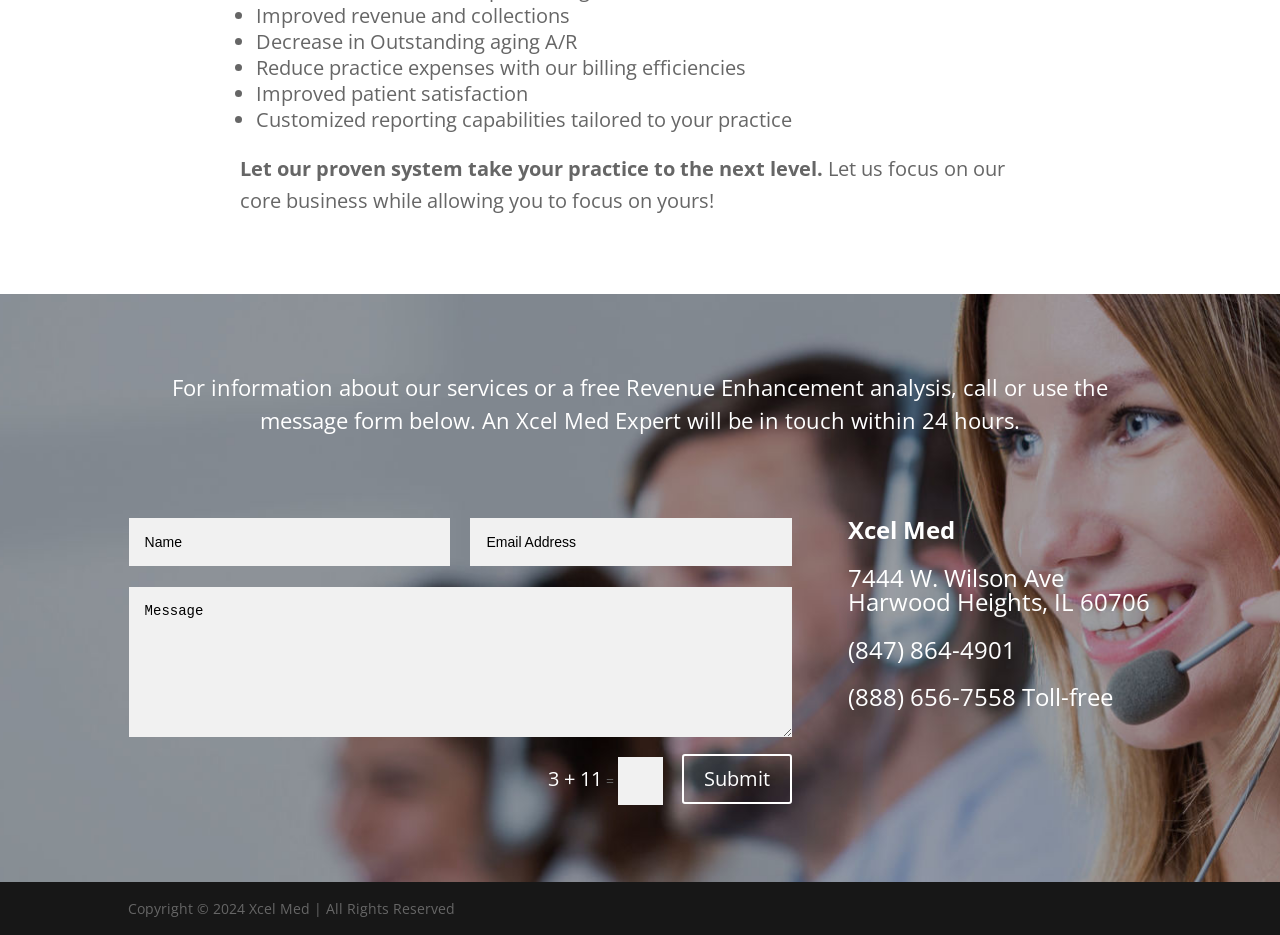Identify and provide the bounding box for the element described by: "Submit".

[0.533, 0.806, 0.619, 0.86]